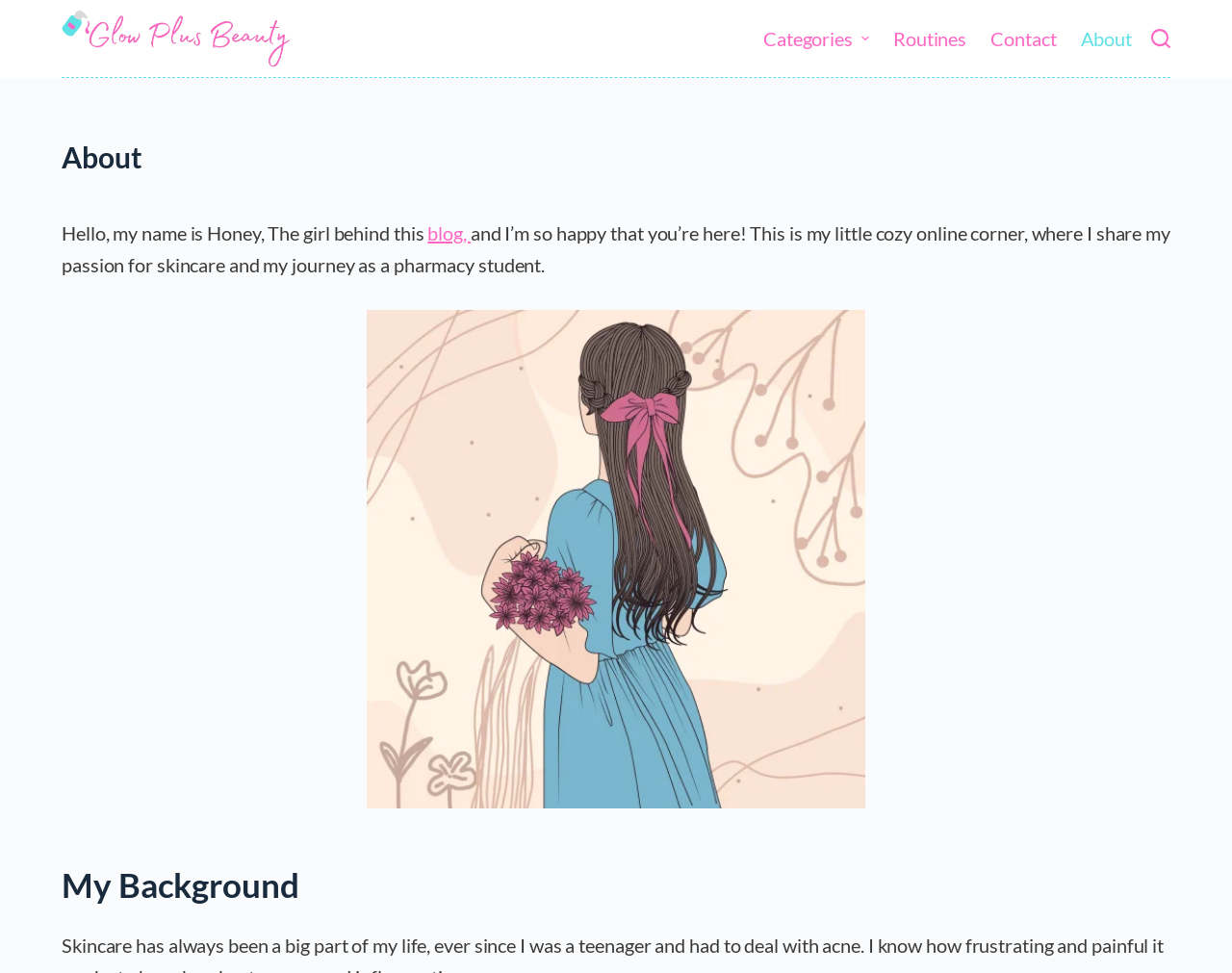Find the bounding box coordinates for the element described here: "Germany".

None